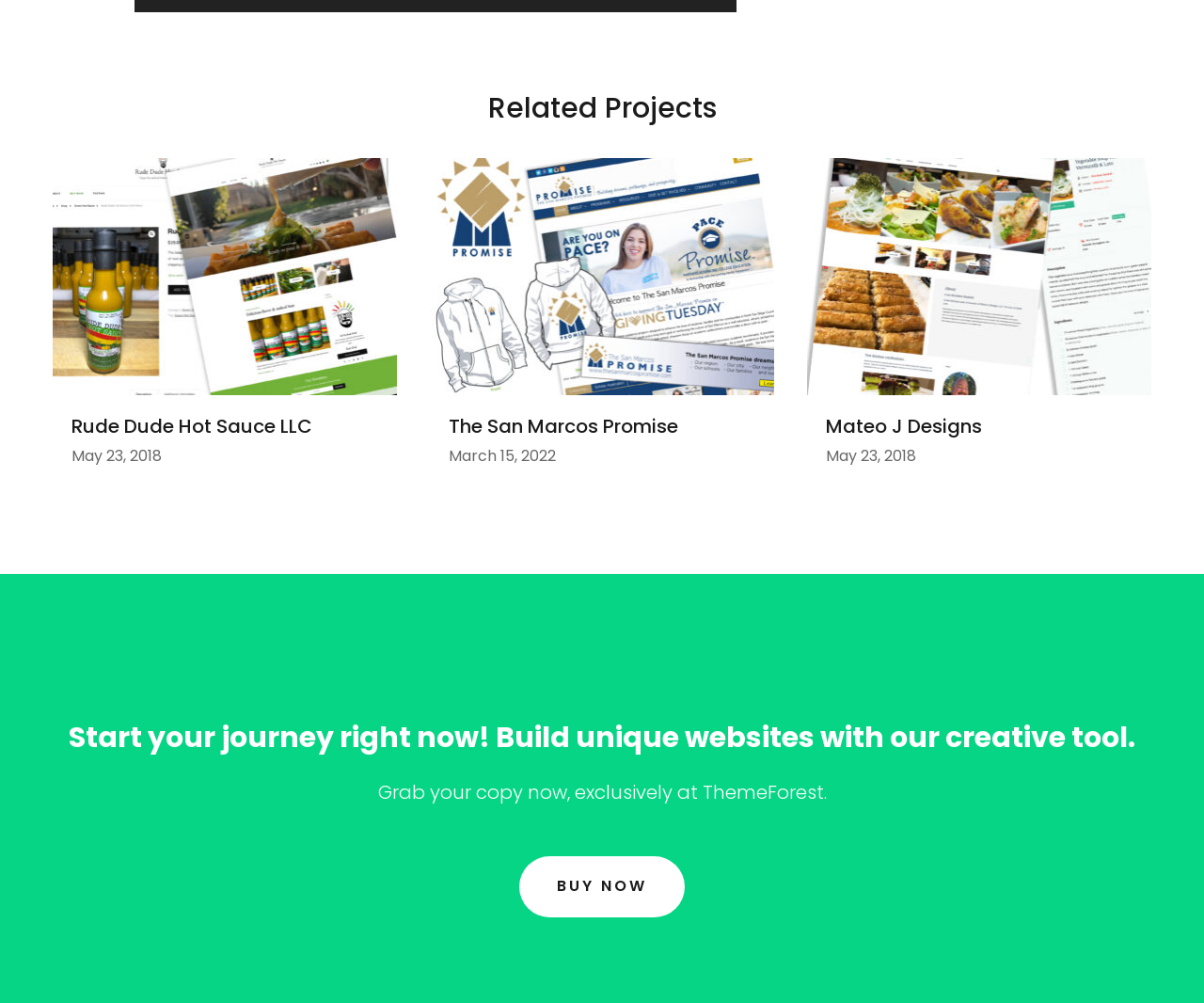Please answer the following question using a single word or phrase: What is the purpose of this webpage?

To showcase creative tool